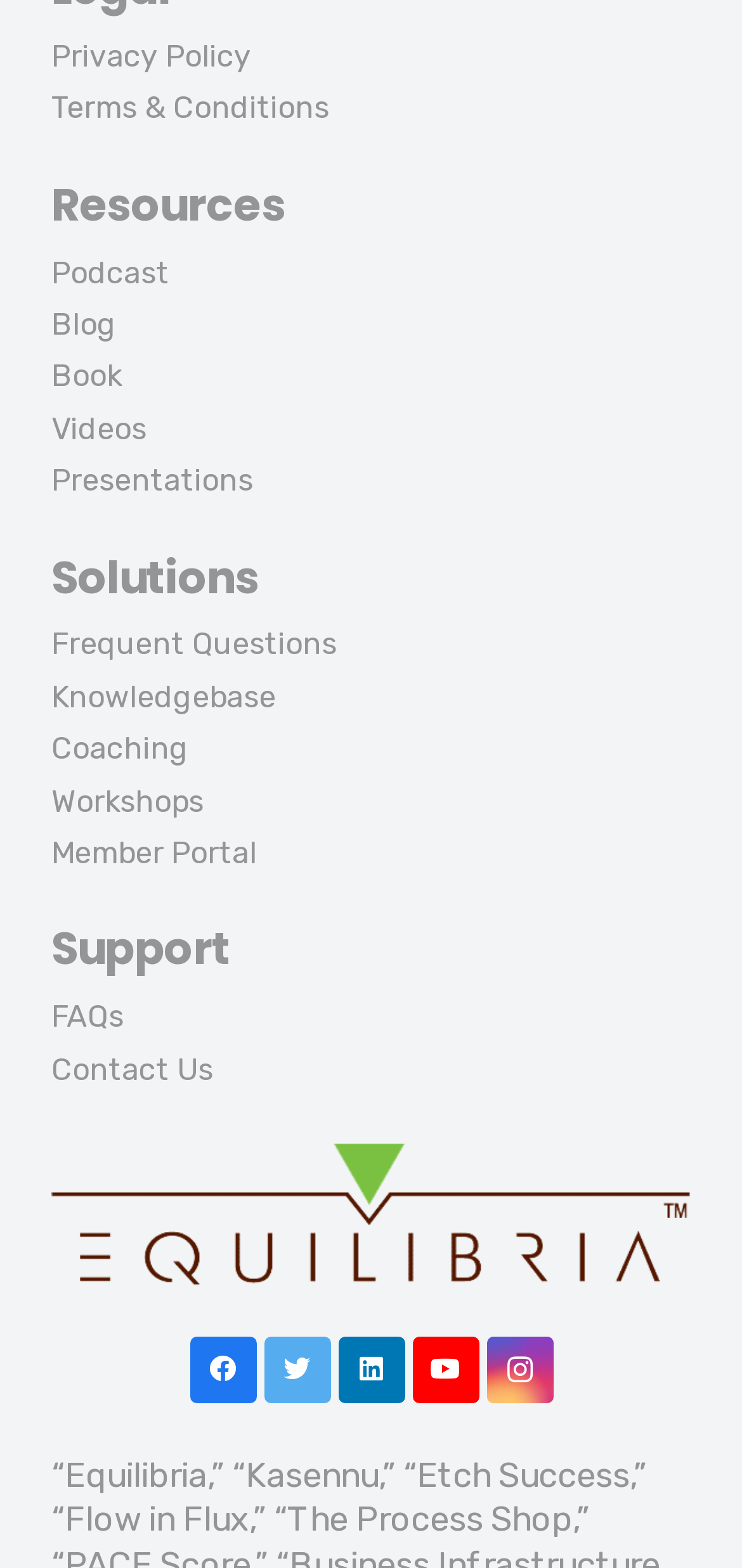Please determine the bounding box coordinates of the area that needs to be clicked to complete this task: 'Follow on Facebook'. The coordinates must be four float numbers between 0 and 1, formatted as [left, top, right, bottom].

[0.255, 0.852, 0.345, 0.895]